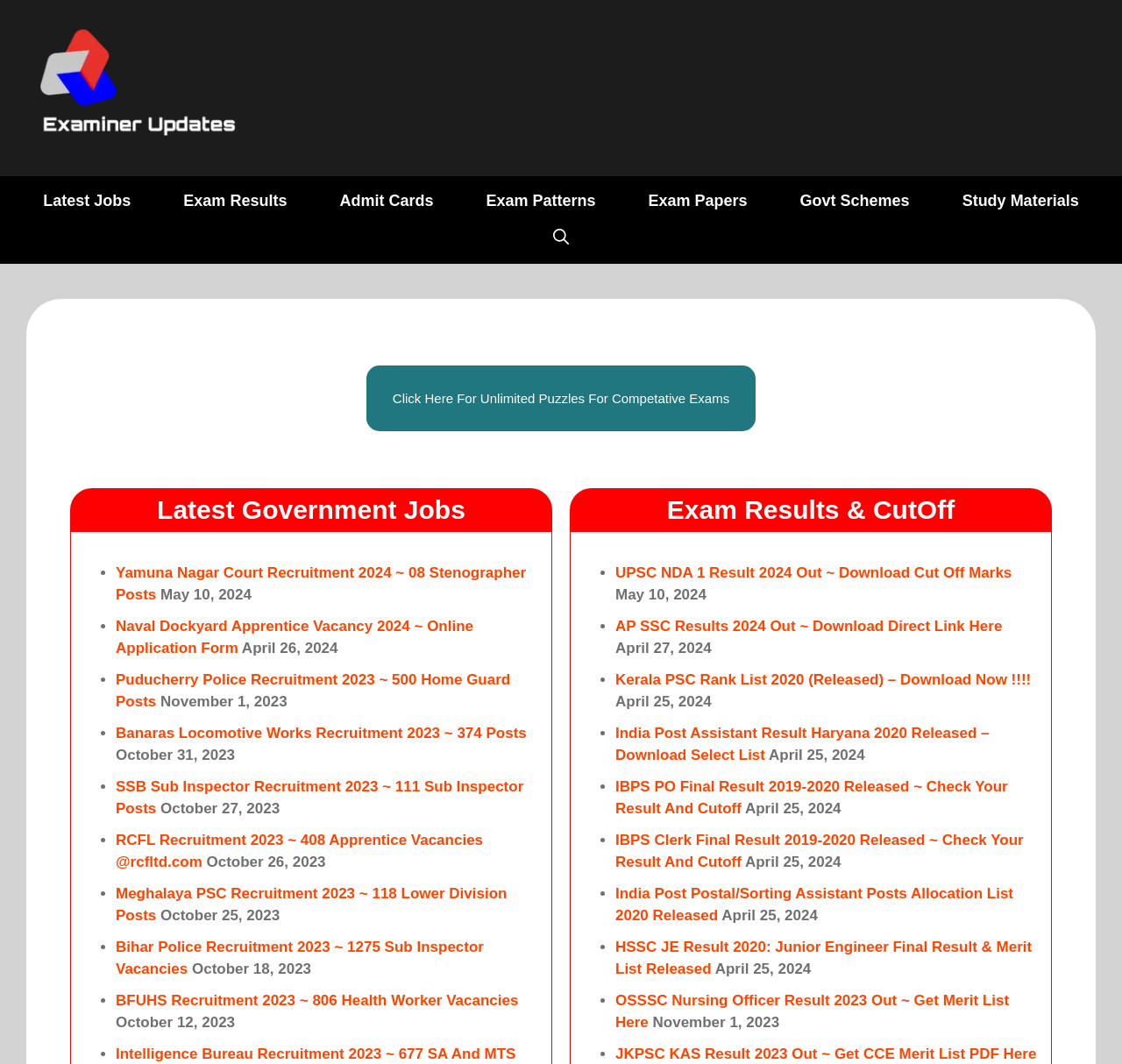Please locate the bounding box coordinates of the element that needs to be clicked to achieve the following instruction: "View Yamuna Nagar Court Recruitment 2024". The coordinates should be four float numbers between 0 and 1, i.e., [left, top, right, bottom].

[0.103, 0.53, 0.469, 0.567]